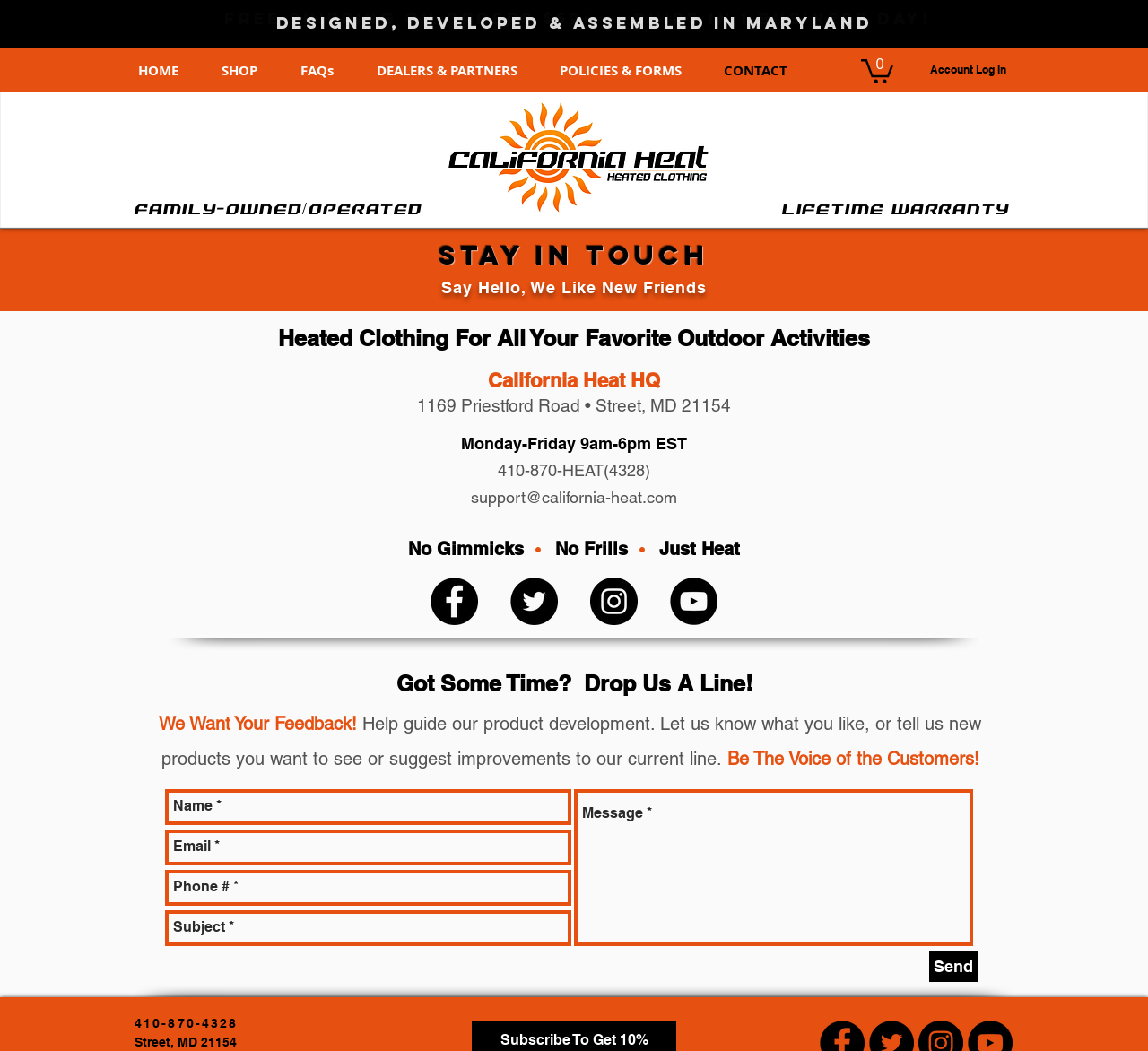Pinpoint the bounding box coordinates of the clickable area needed to execute the instruction: "Click on the 'REVISITED: Author Interview with Tristan Beiter: Understanding Speculative Poetry' link". The coordinates should be specified as four float numbers between 0 and 1, i.e., [left, top, right, bottom].

None